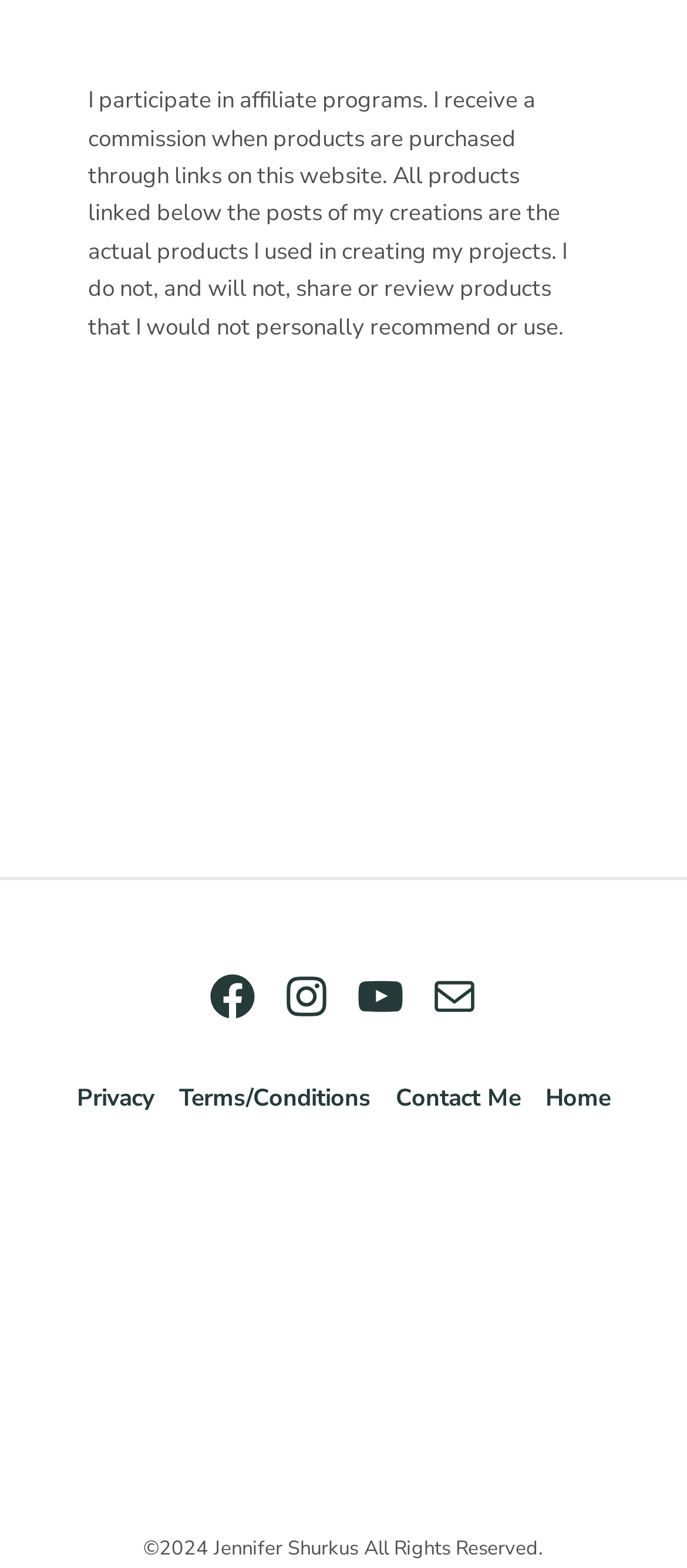Identify the bounding box coordinates for the element you need to click to achieve the following task: "click the Lawn Fawn logo". The coordinates must be four float values ranging from 0 to 1, formatted as [left, top, right, bottom].

[0.348, 0.278, 0.618, 0.469]